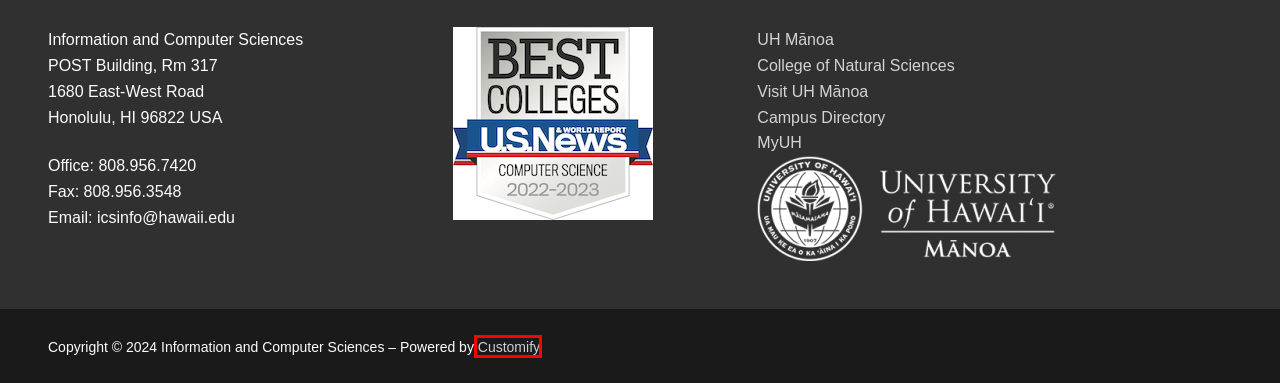You see a screenshot of a webpage with a red bounding box surrounding an element. Pick the webpage description that most accurately represents the new webpage after interacting with the element in the red bounding box. The options are:
A. Help Maui | University of Hawai‘i Foundation
B. Donate to ICS – Information and Computer Sciences
C. About the ICS Department – Information and Computer Sciences
D. Customify – The Most Customizable WordPress Theme
E. UH Faculty/Staff Directory Search
F. College of Natural Sciences - NatSci
G. Research – Information and Computer Sciences
H. News & Events – Information and Computer Sciences

D